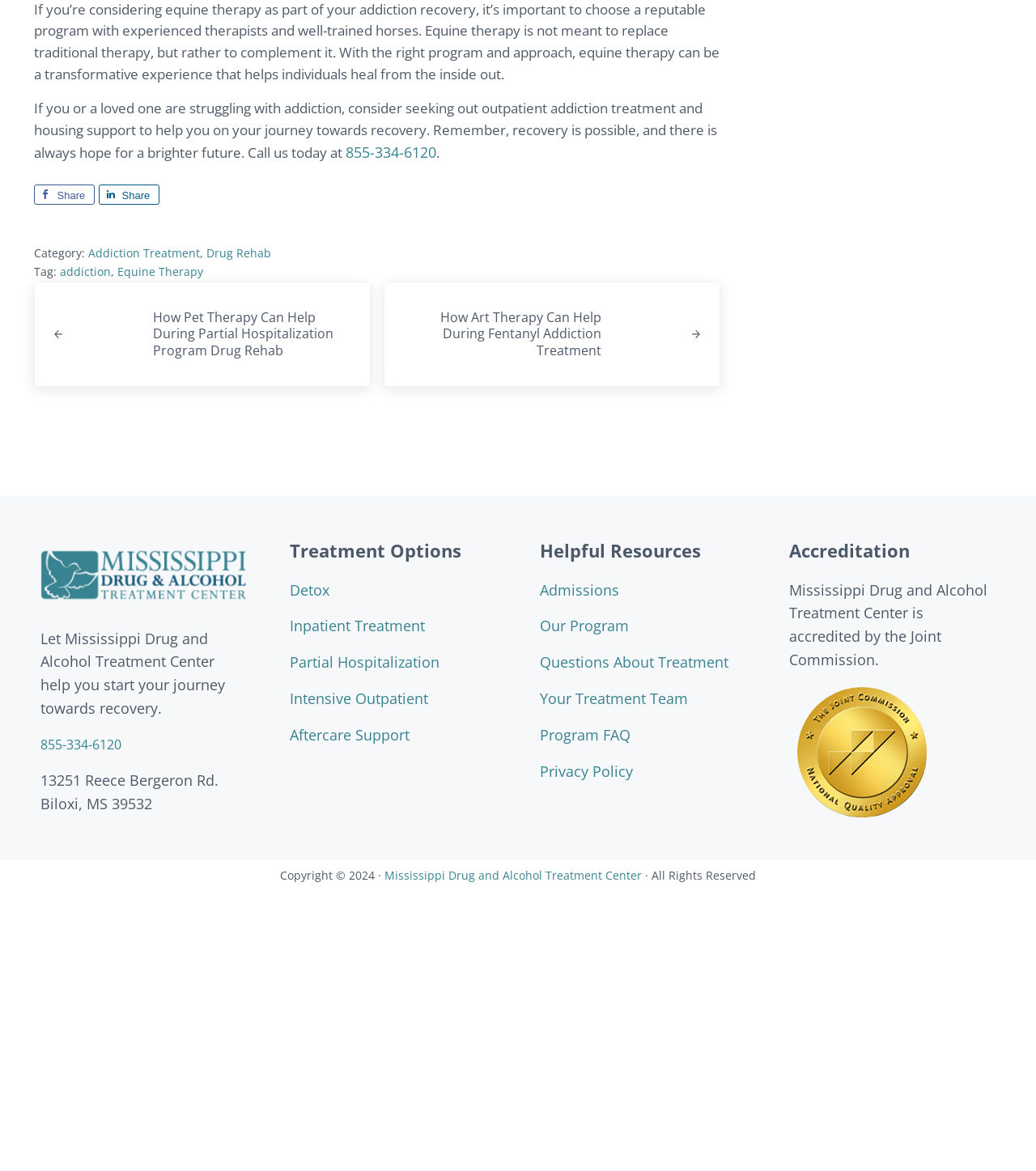Identify the bounding box of the UI element described as follows: "Inpatient Treatment". Provide the coordinates as four float numbers in the range of 0 to 1 [left, top, right, bottom].

[0.28, 0.764, 0.41, 0.781]